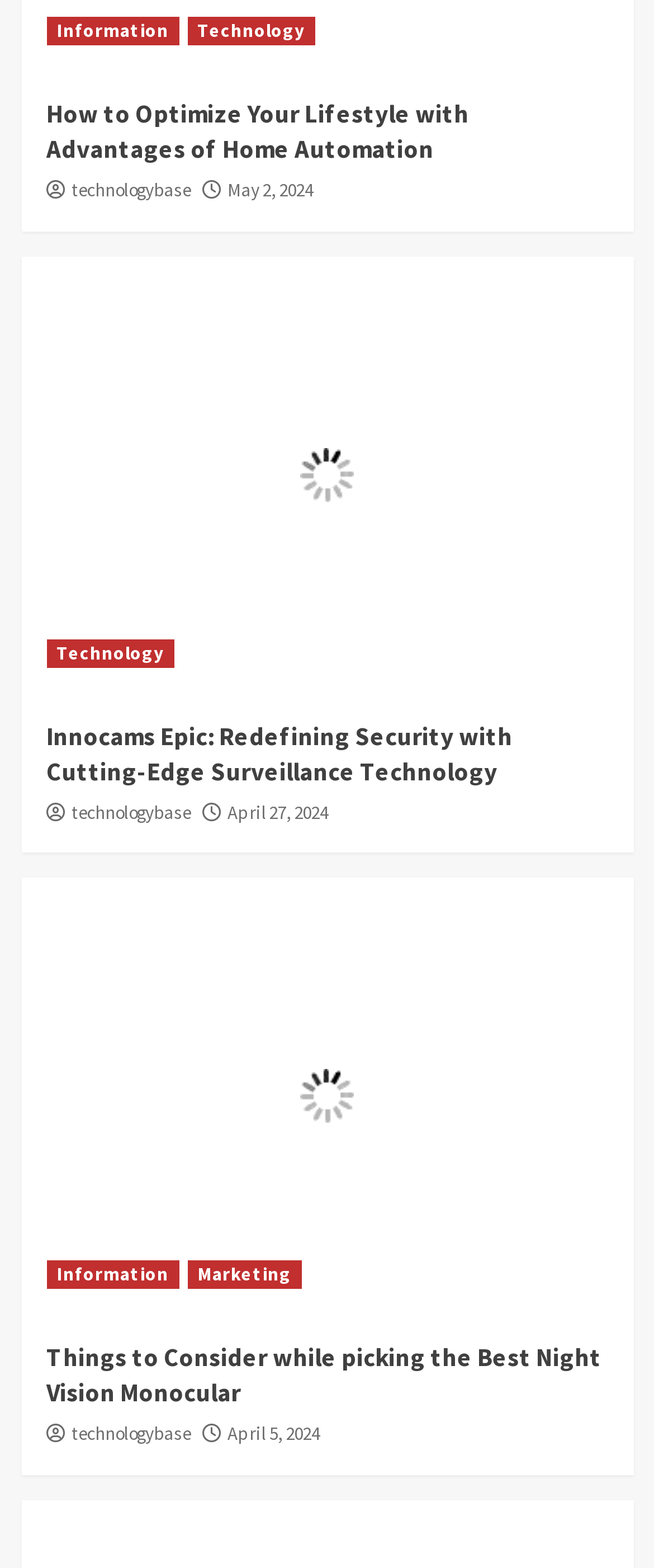Respond to the question below with a single word or phrase:
What is the date of the second article?

April 27, 2024